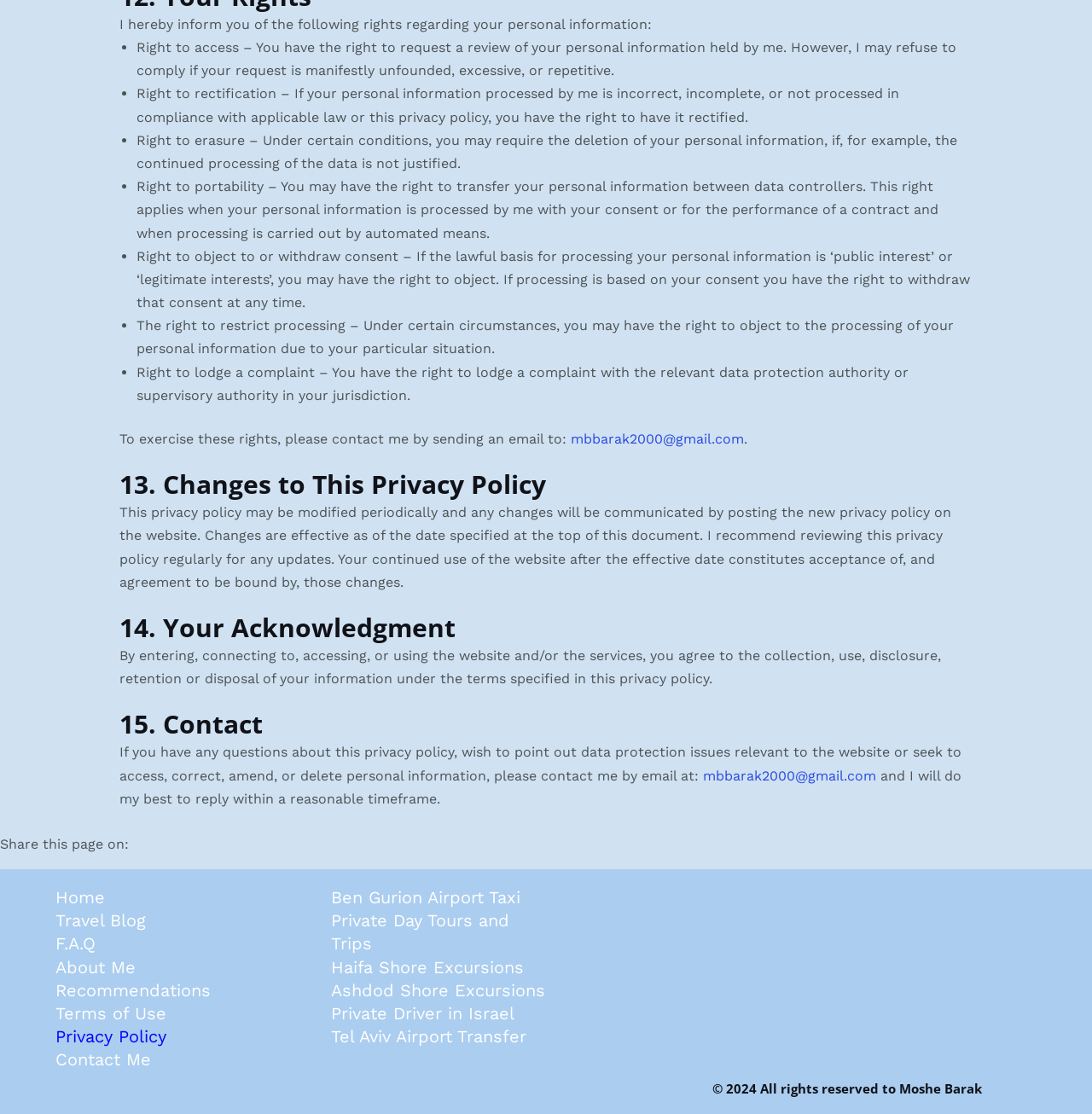Respond to the following query with just one word or a short phrase: 
What is the purpose of this webpage?

Privacy Policy